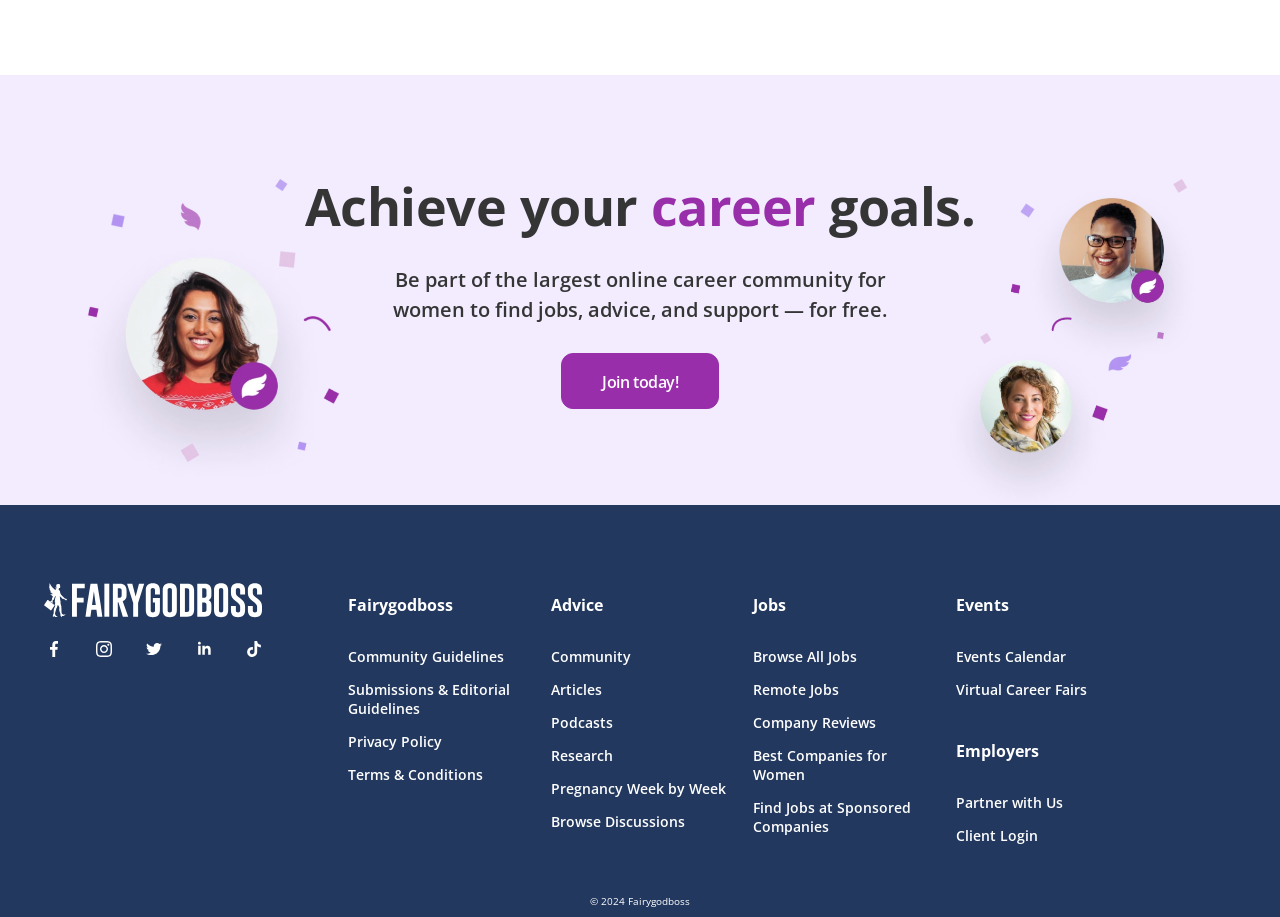What is the name of the online career community?
Based on the screenshot, respond with a single word or phrase.

Fairygodboss